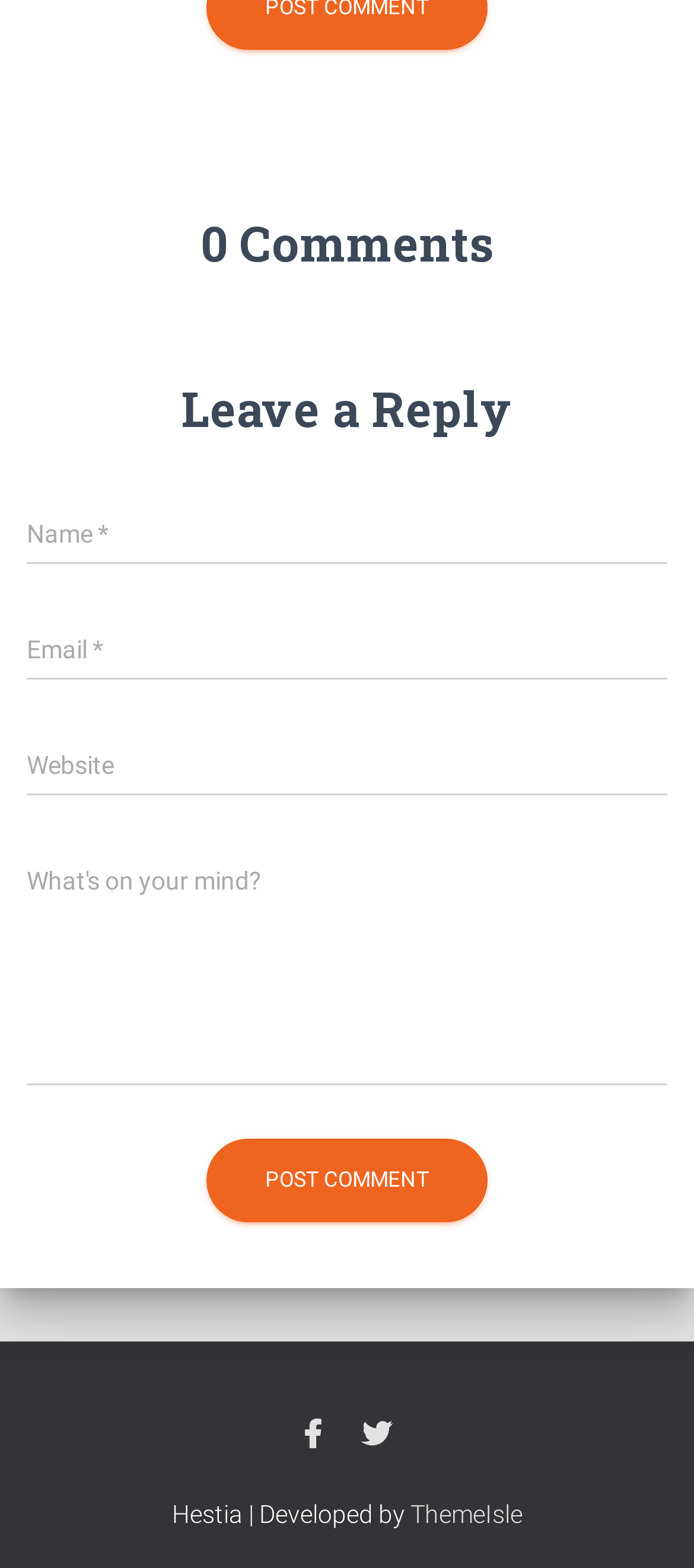What is the required information to leave a comment?
Look at the image and respond to the question as thoroughly as possible.

The webpage has three textboxes with labels 'Name', 'Email', and 'Website', and each of them is marked as required, indicating that the user must fill in all three fields to leave a comment.